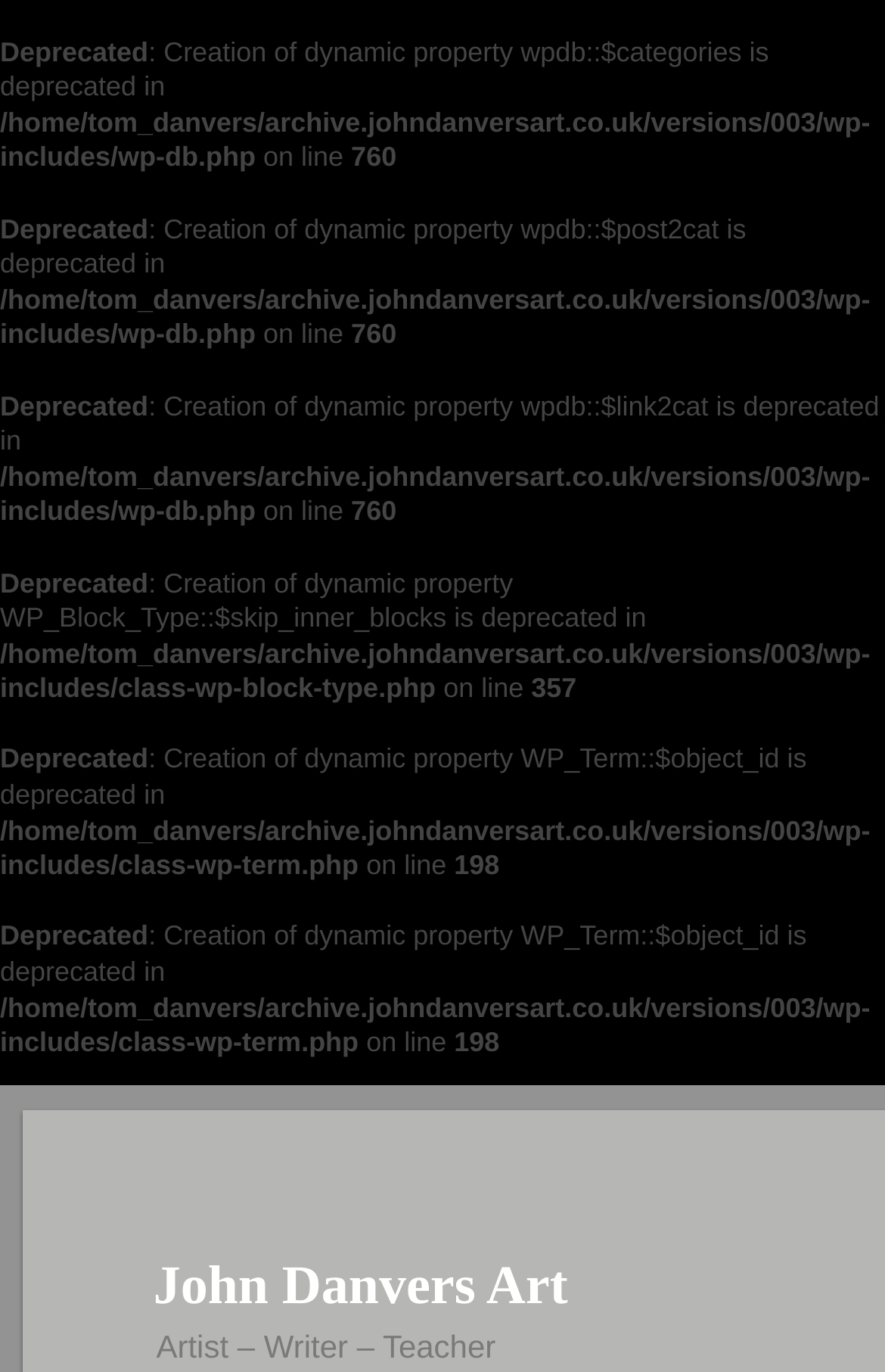Offer a meticulous caption that includes all visible features of the webpage.

This webpage appears to be an error page or a debugging page for a website, specifically John Danvers Art. The page is dominated by a series of error messages, with a total of 7 identical warnings about deprecated dynamic properties in WordPress. Each warning is displayed in a similar format, with the word "Deprecated" followed by a description of the deprecated property, a file path, and a line number.

The error messages are stacked vertically, with each one positioned below the previous one. The warnings are densely packed, with little whitespace between them. The text is relatively small, and the font is likely a monospace font, which is commonly used for coding and debugging.

At the very bottom of the page, there is a link to "John Danvers Art", which is likely the main website or homepage. This link is centered horizontally and positioned near the bottom of the page.